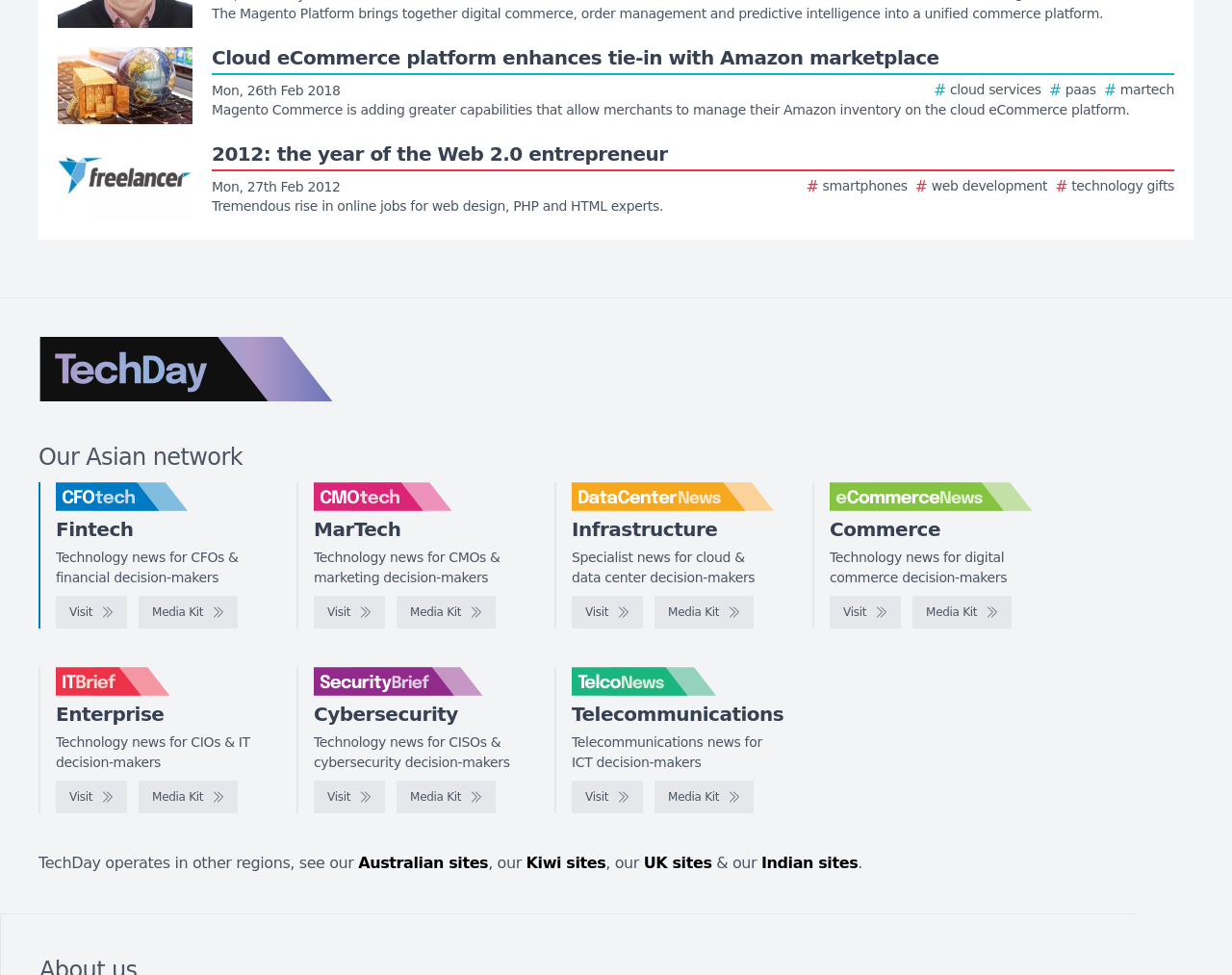What is the category of news for CMOs?
Look at the image and respond with a one-word or short-phrase answer.

MarTech